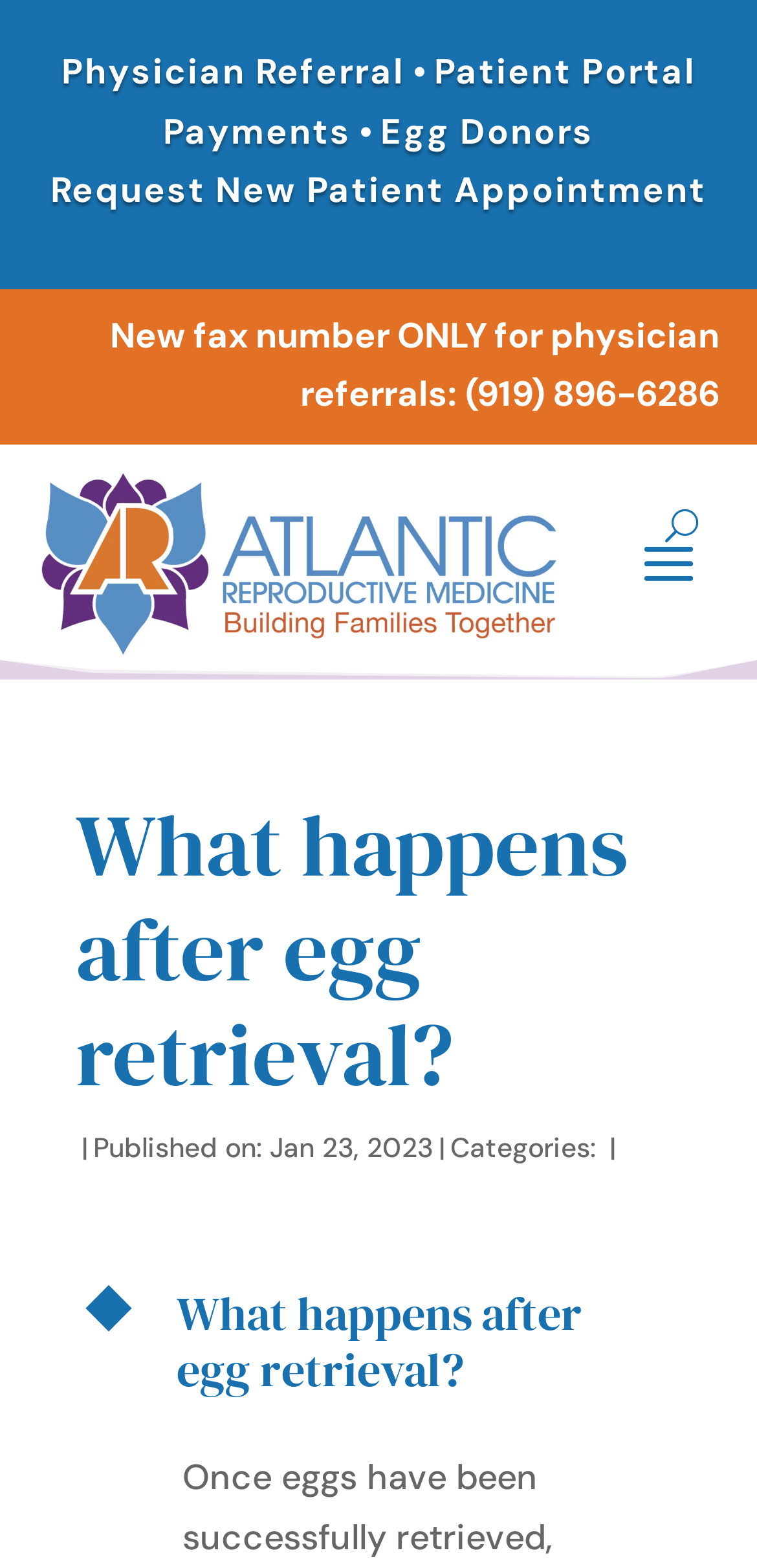Pinpoint the bounding box coordinates of the element to be clicked to execute the instruction: "Click the button to read more about egg retrieval".

[0.1, 0.815, 0.9, 0.911]